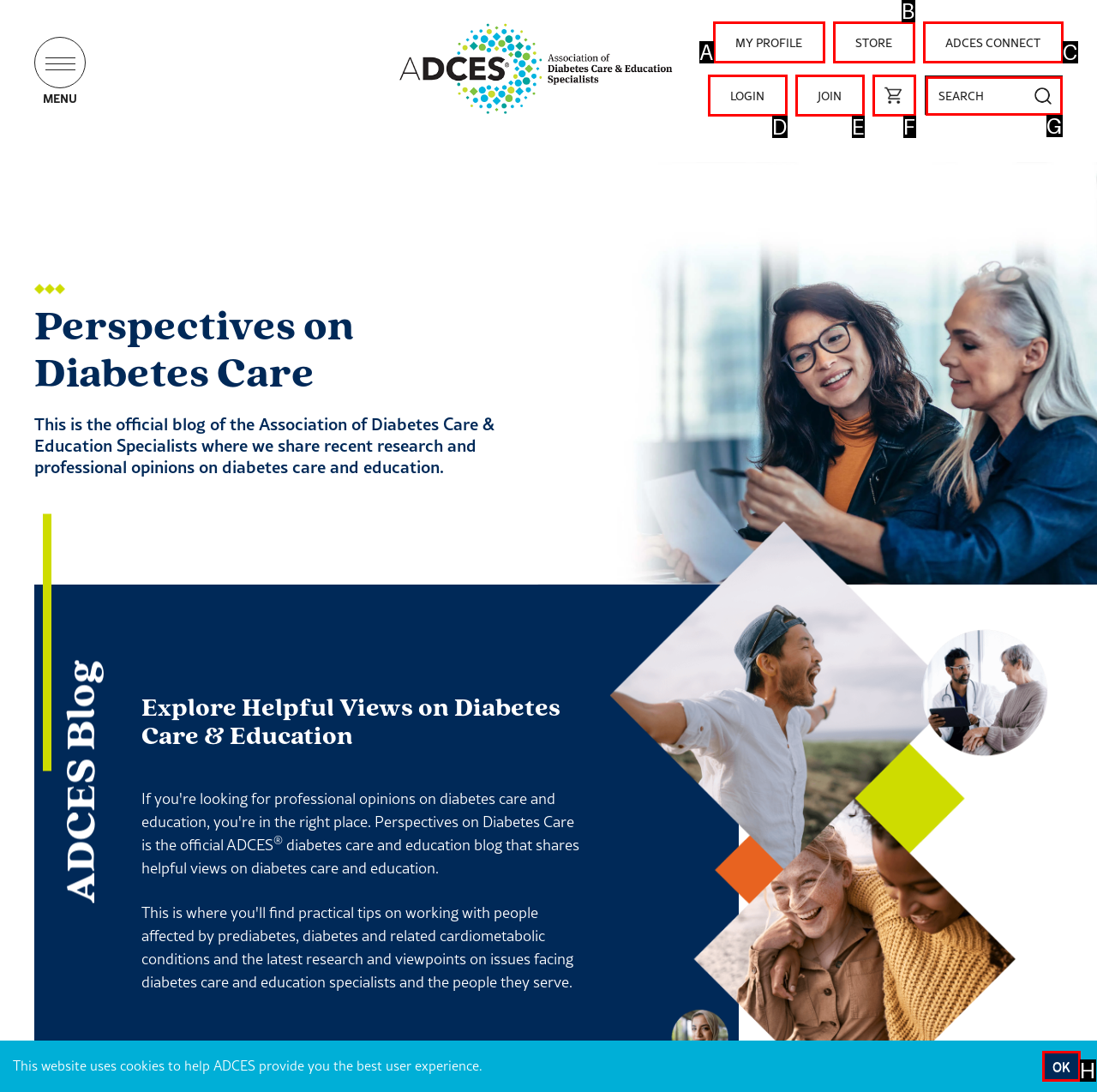Which option is described as follows: parent_node: LOGIN
Answer with the letter of the matching option directly.

F